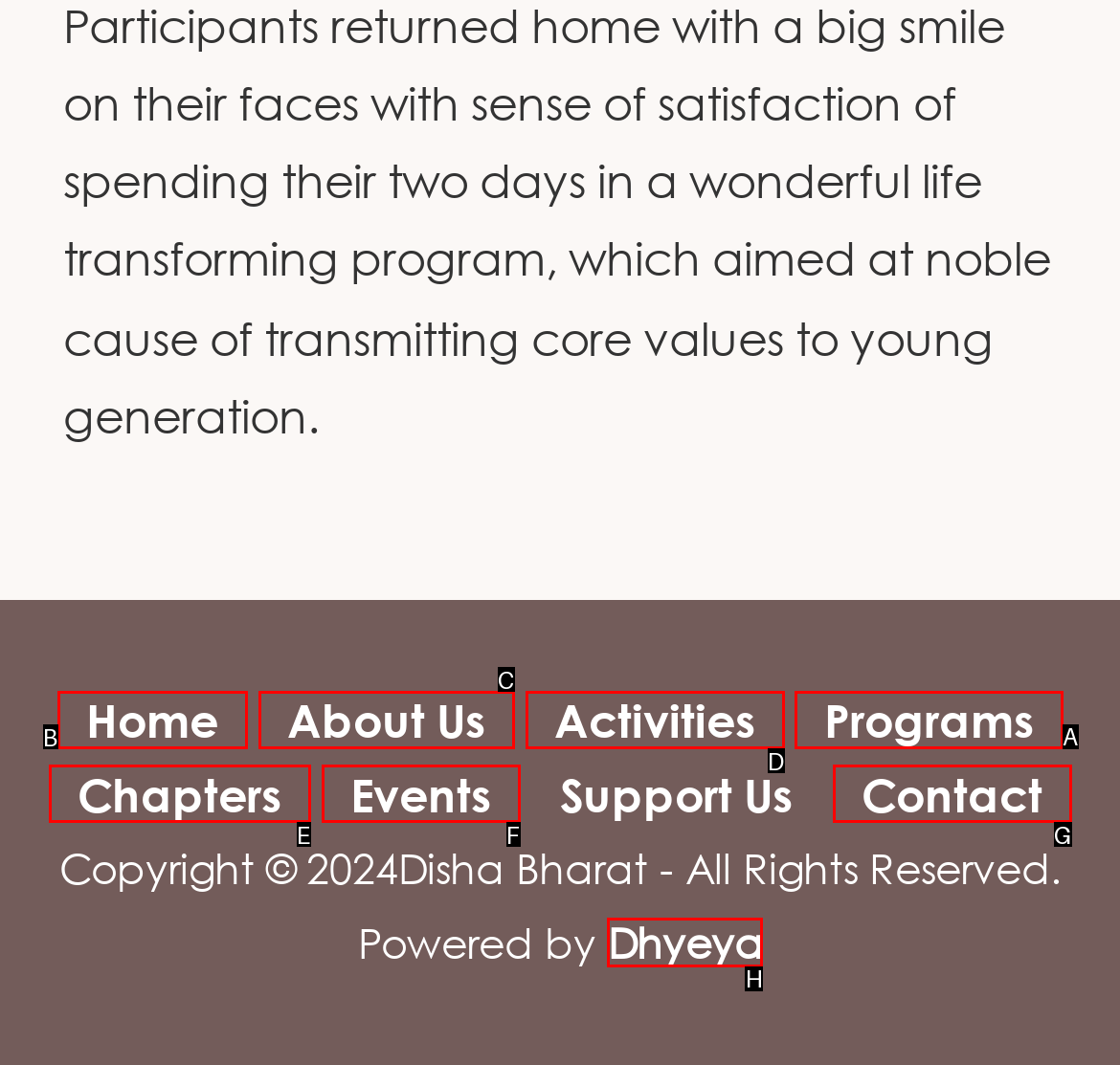Point out which UI element to click to complete this task: view programs
Answer with the letter corresponding to the right option from the available choices.

A